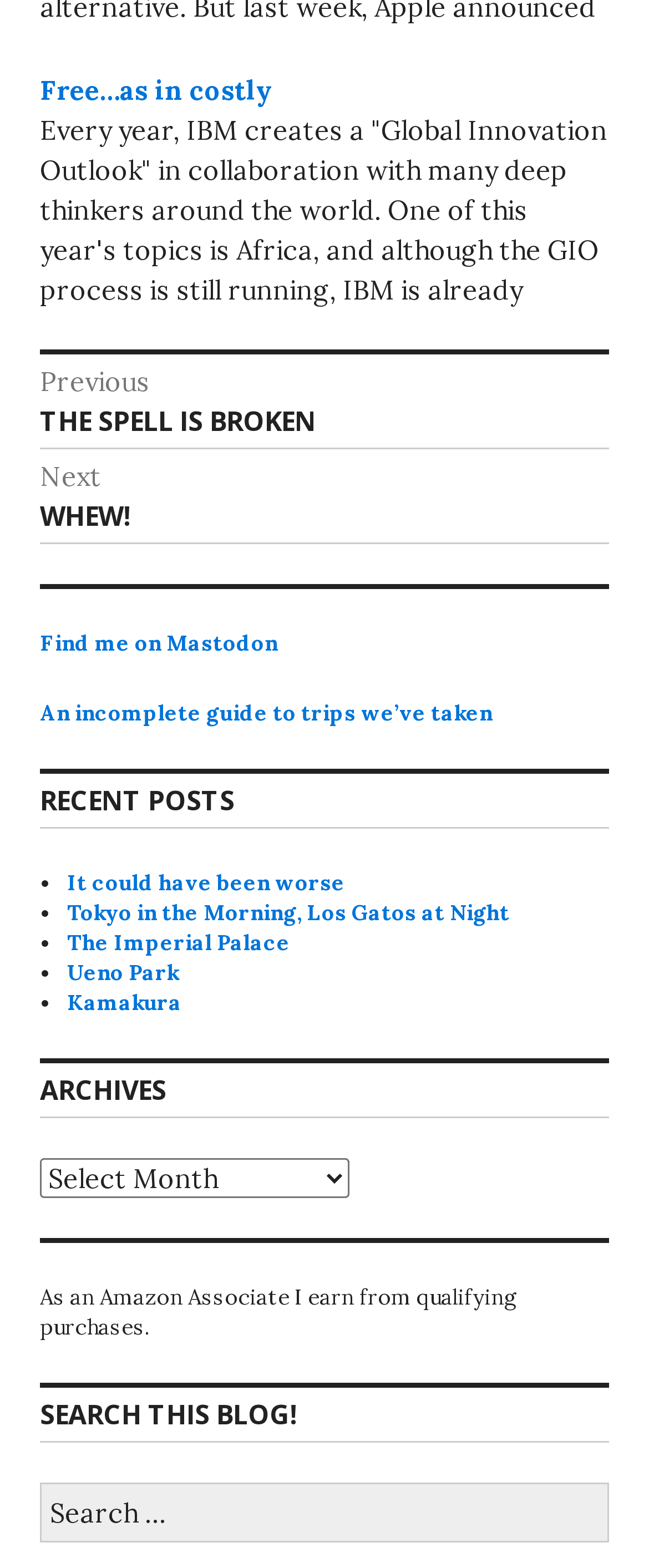Provide the bounding box coordinates of the UI element this sentence describes: "Kamakura".

[0.103, 0.63, 0.28, 0.648]